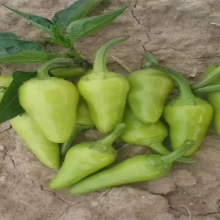Offer a detailed explanation of the image's components.

This image showcases a vibrant cluster of fresh, green chili peppers, specifically the Biala Shipka F1 variety. The peppers are laid upon a cracked, earthy surface, highlighting their natural freshness and appeal. With their smooth, glossy skin and tapered shape, these peppers are a perfect addition to various culinary dishes, known for their robust flavor and crisp texture. Typically suited for both outdoor and greenhouse production, Biala Shipka F1 peppers are popular among gardeners and chefs alike, adding a spicy touch to recipes. The image captures the essence of homegrown produce, inviting viewers to consider the flavor and versatility these peppers can bring to their cooking.